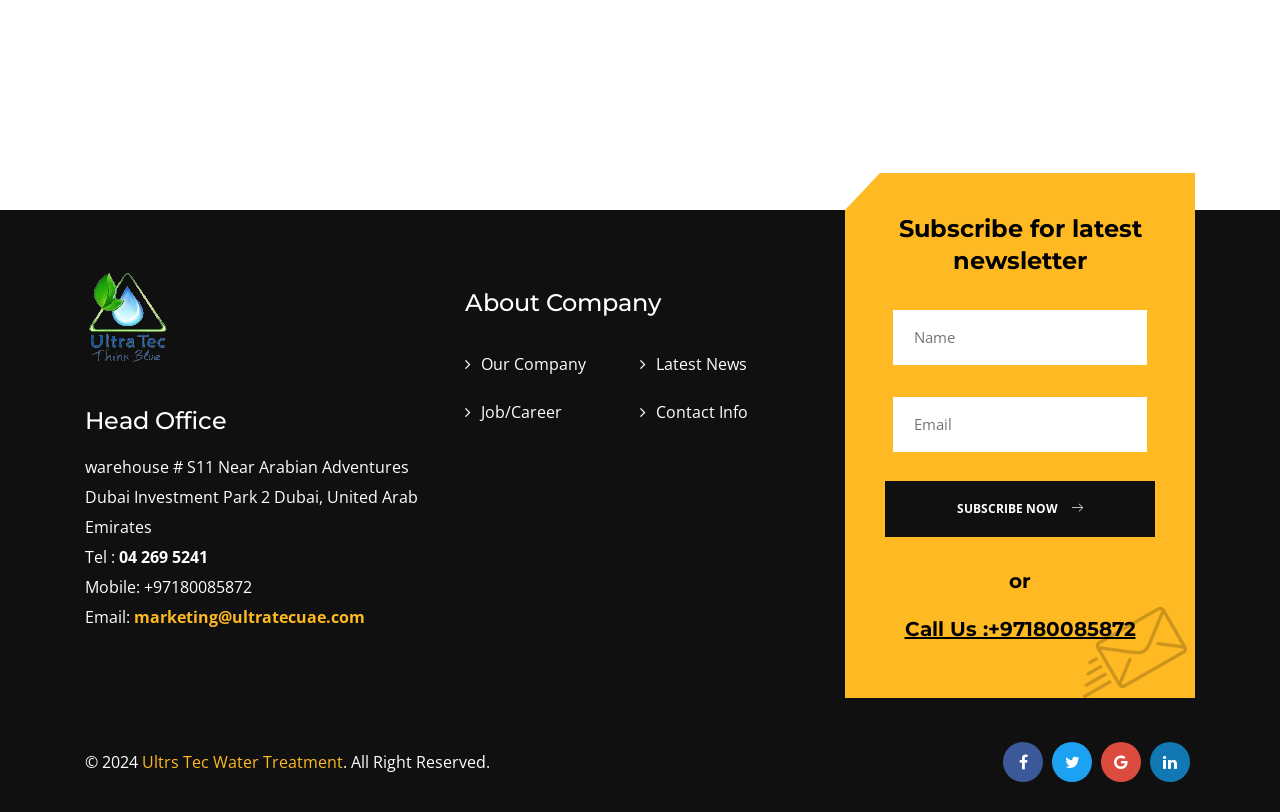Provide a one-word or short-phrase response to the question:
What is the purpose of the 'Subscribe for latest newsletter' section?

To subscribe for latest newsletter